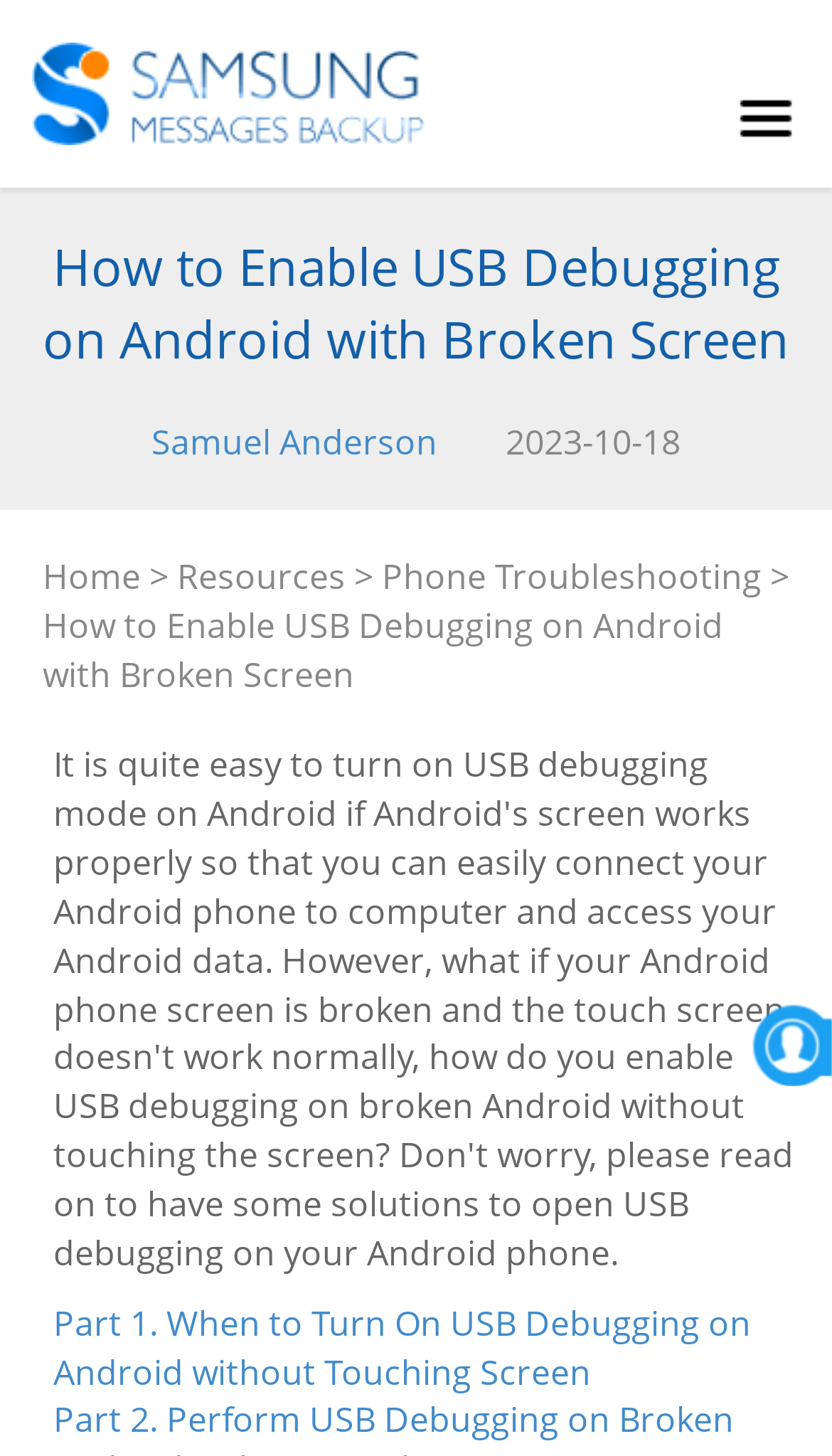How many parts are there in this tutorial?
Answer the question with as much detail as you can, using the image as a reference.

The webpage has a link that says 'Part 1. When to Turn On USB Debugging on Android without Touching Screen', implying that there is at least one part in this tutorial, and possibly more.